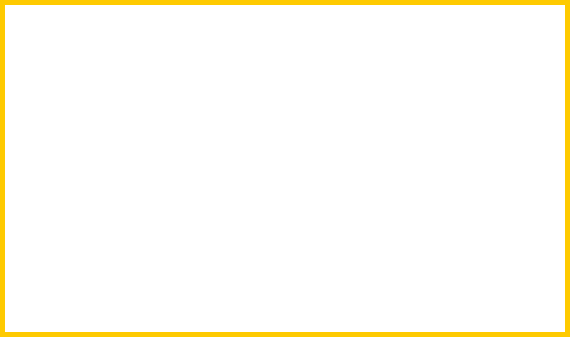What does the image aim to enhance?
Please answer the question with a detailed and comprehensive explanation.

The image titled 'machine assemble' serves to enhance understanding of the manufacturing environment and the systematic approach to assembling complex machinery, providing a visual representation of the process.